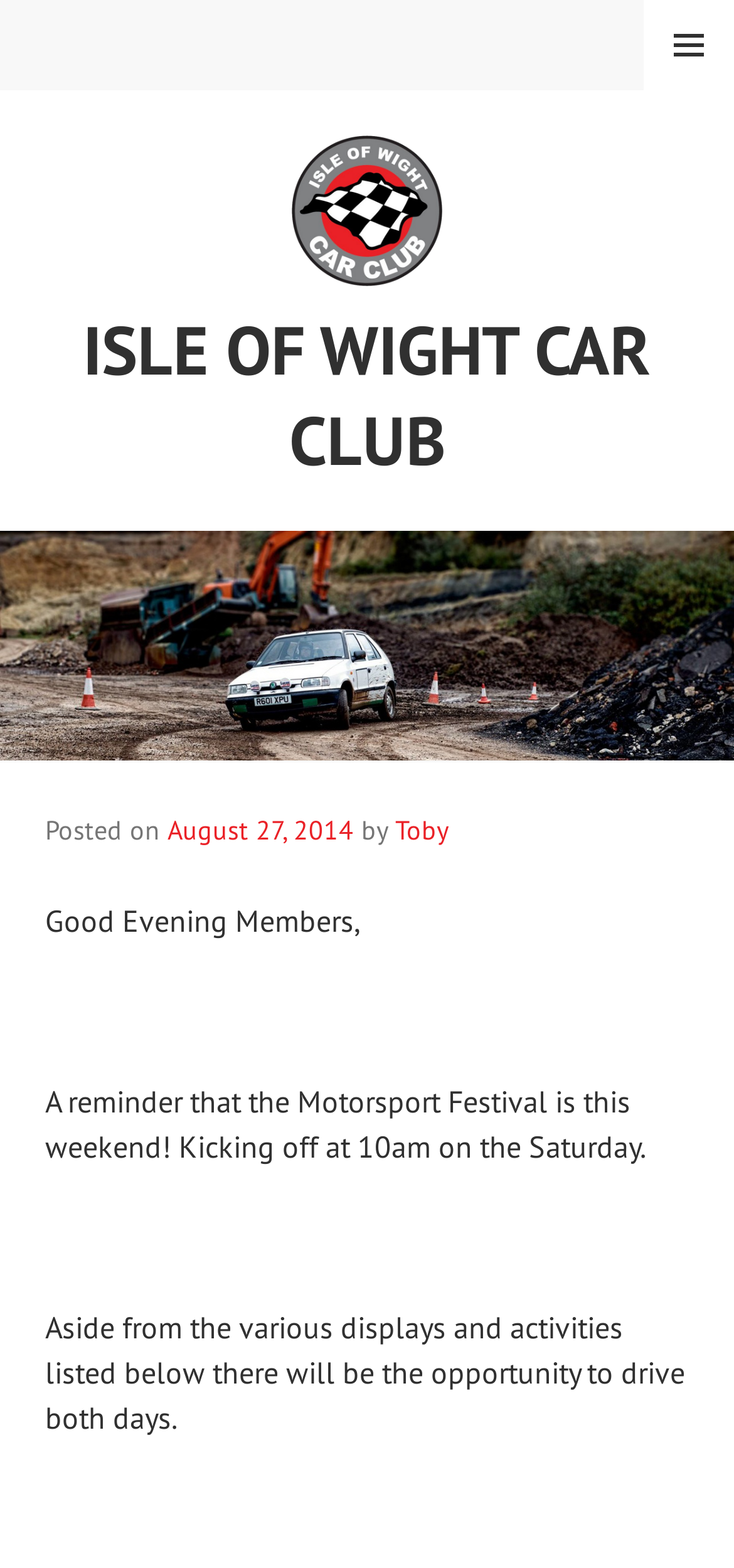Determine the bounding box coordinates for the UI element with the following description: "August 27, 2014". The coordinates should be four float numbers between 0 and 1, represented as [left, top, right, bottom].

[0.228, 0.518, 0.482, 0.54]